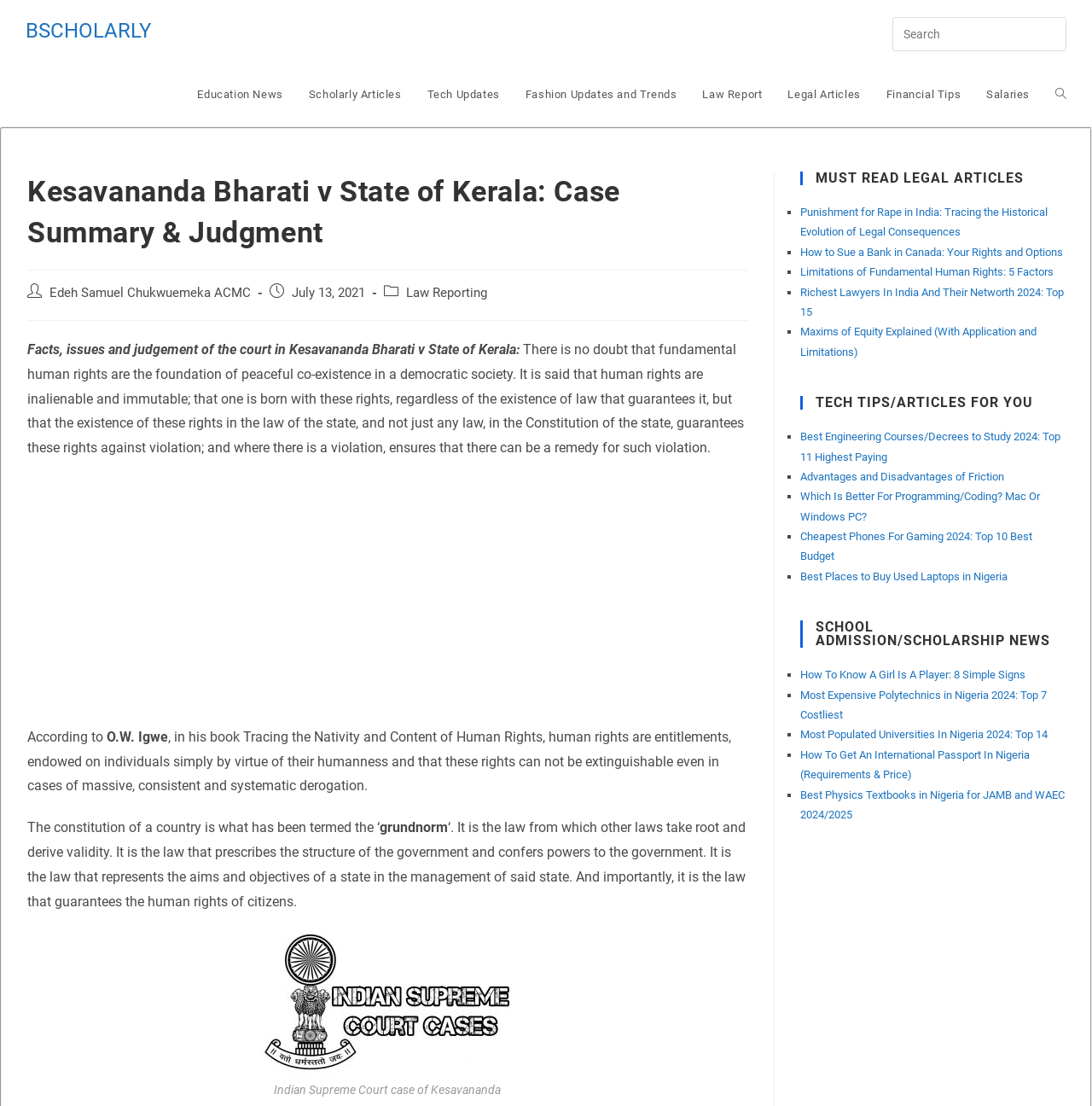Please identify the bounding box coordinates of the area that needs to be clicked to fulfill the following instruction: "Read Education News."

[0.169, 0.057, 0.271, 0.114]